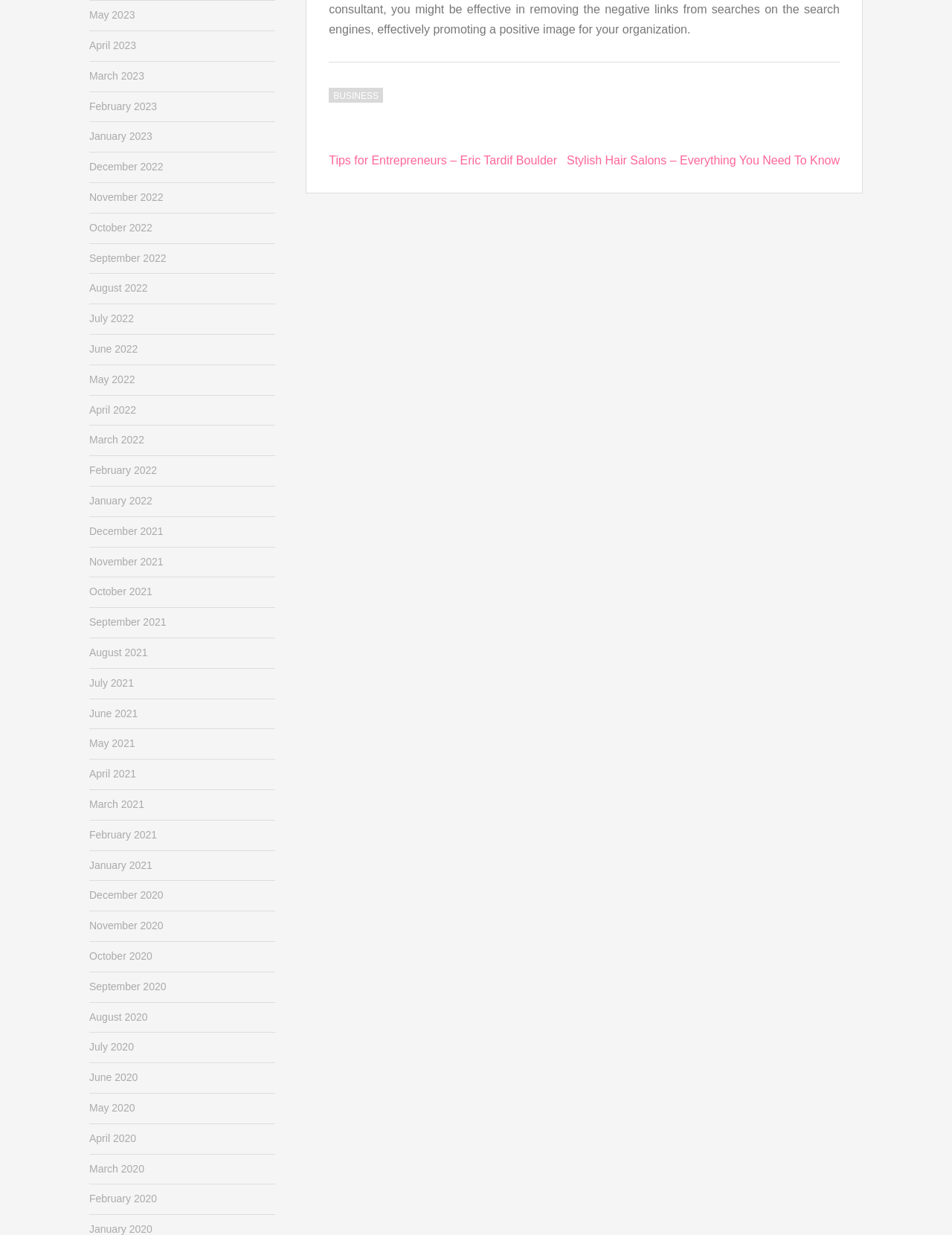Please determine the bounding box coordinates for the UI element described as: "May 2023".

[0.094, 0.007, 0.142, 0.017]